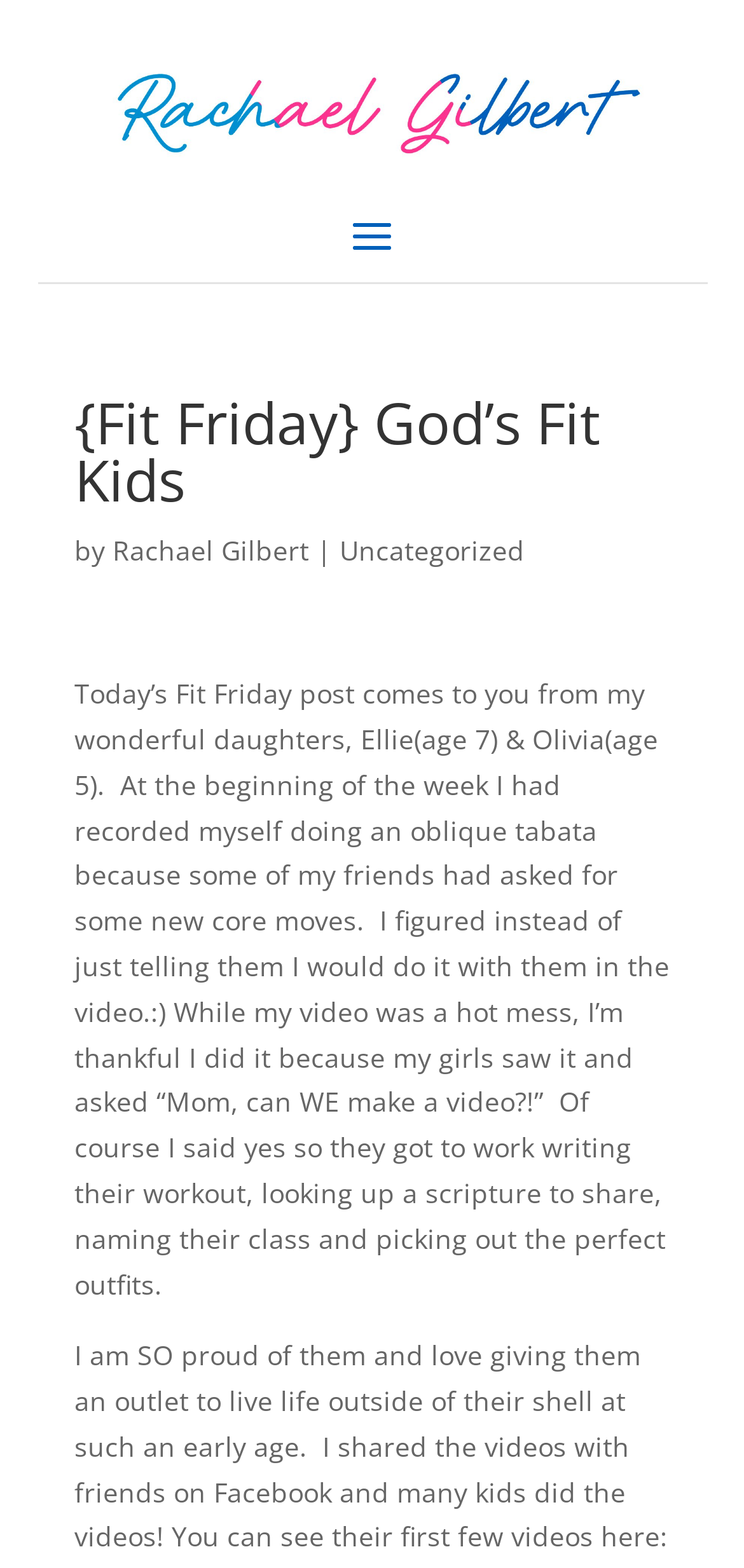What did the author's daughters ask to do after seeing the video?
Based on the image content, provide your answer in one word or a short phrase.

Make a video